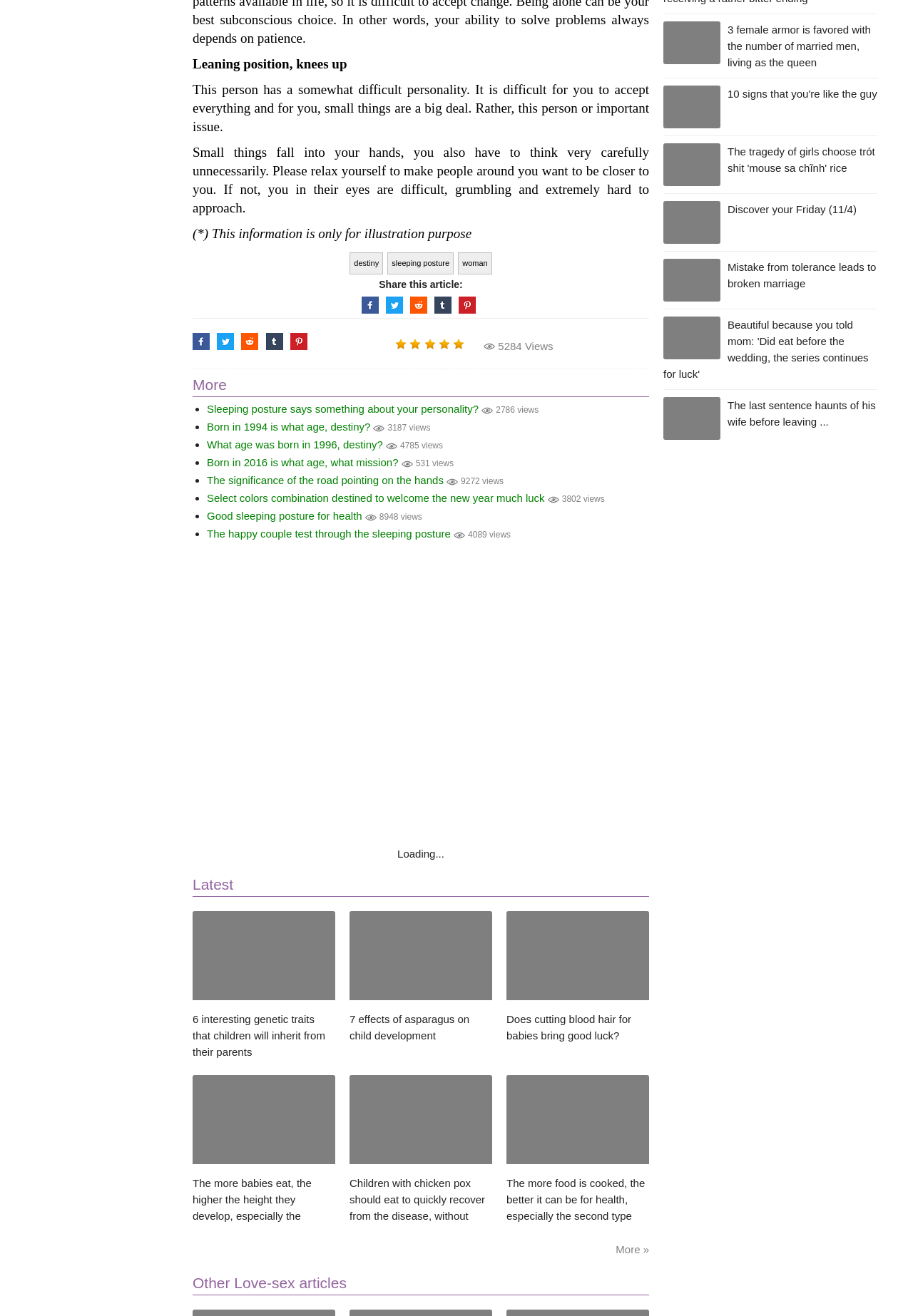Given the element description "woman" in the screenshot, predict the bounding box coordinates of that UI element.

[0.502, 0.191, 0.539, 0.208]